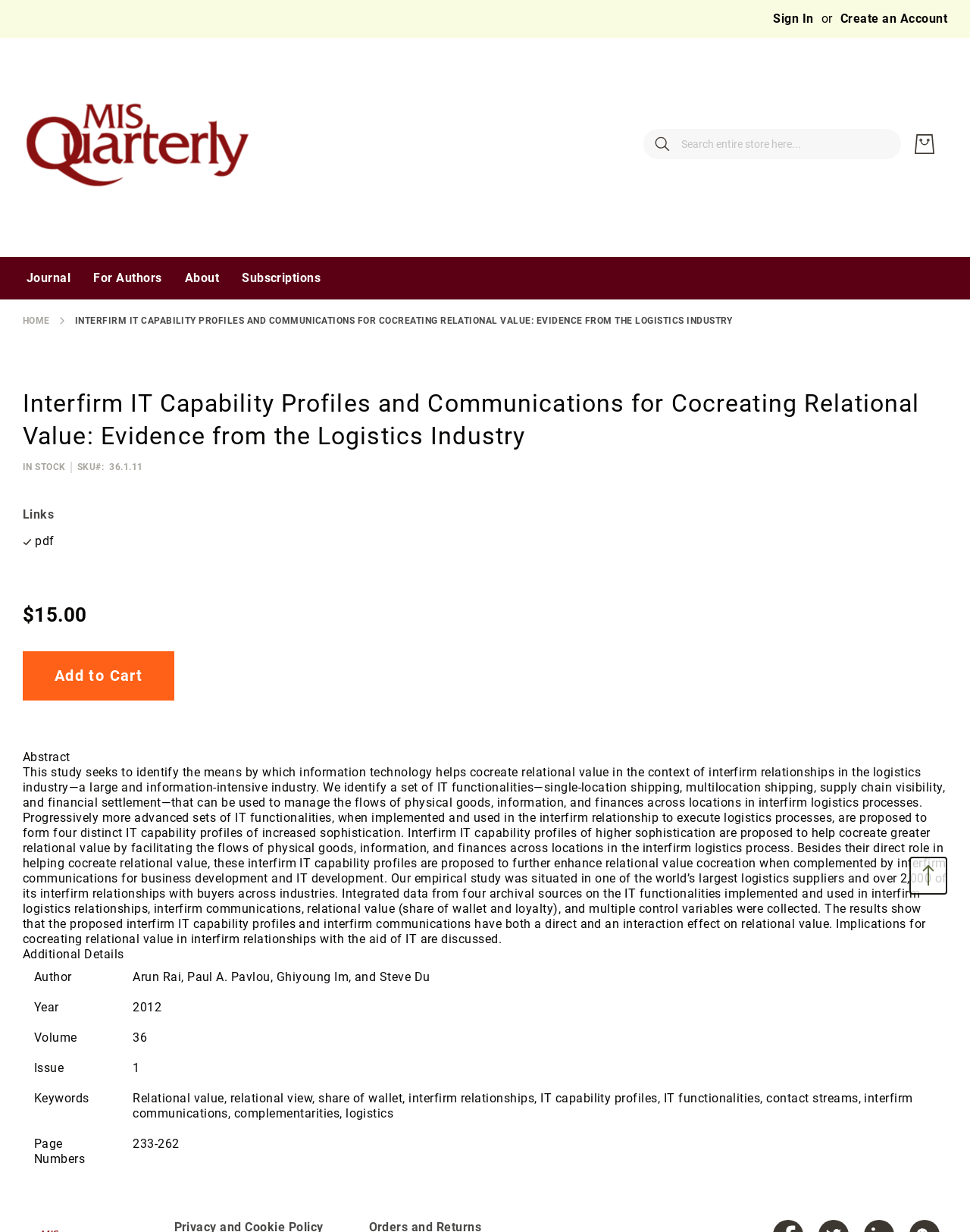Extract the bounding box coordinates for the UI element described by the text: "parent_node: Search aria-label="Reset" title="Reset"". The coordinates should be in the form of [left, top, right, bottom] with values between 0 and 1.

[0.879, 0.104, 0.895, 0.129]